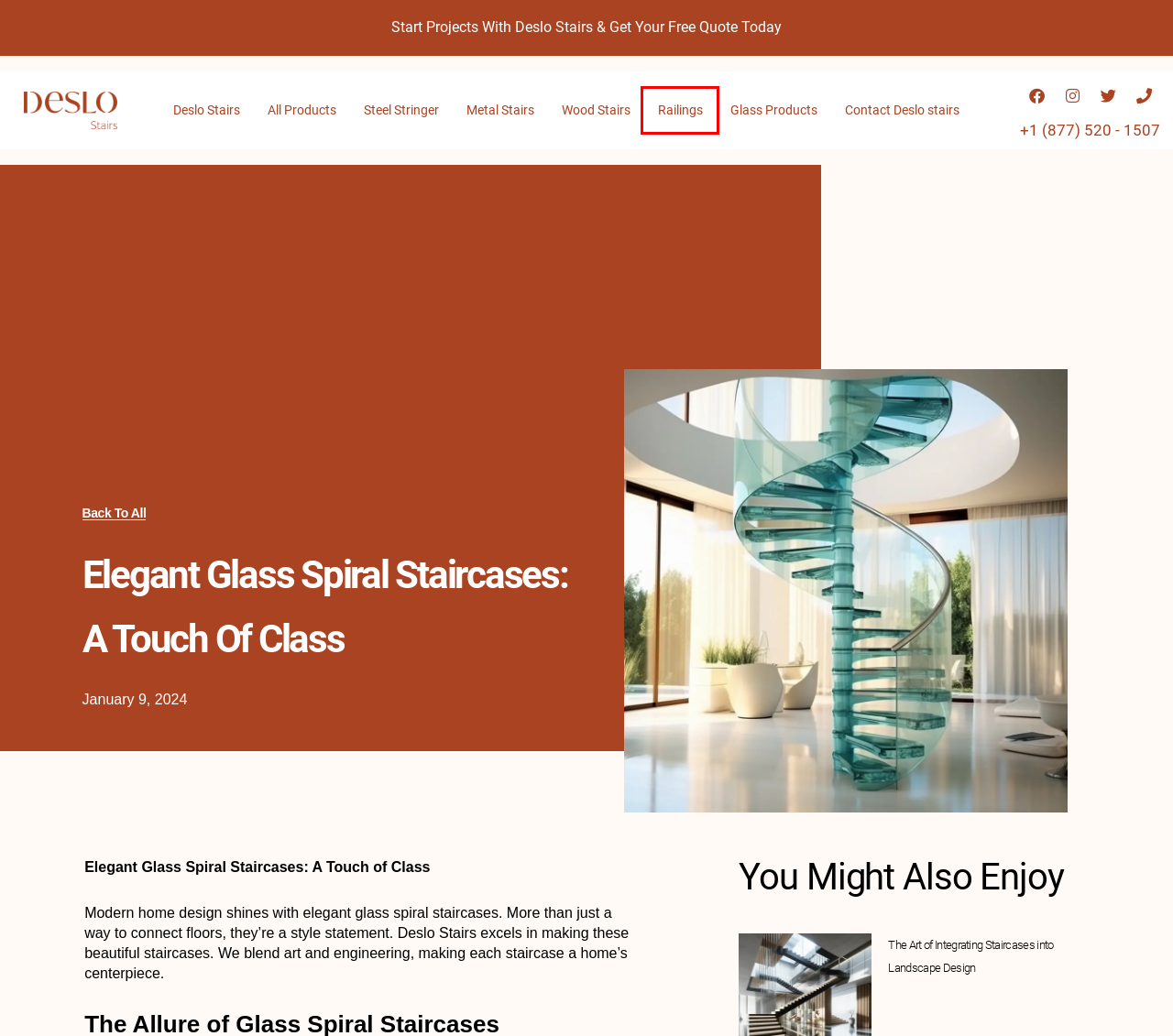You are provided with a screenshot of a webpage highlighting a UI element with a red bounding box. Choose the most suitable webpage description that matches the new page after clicking the element in the bounding box. Here are the candidates:
A. Metal Stairs - Deslo Stairs
B. Glass Products Stairs Categories - Deslo Stairs
C. Contact Page
D. Spiral Staircases in Commercial Spaces: A Practical Choice - Deslo Stairs
E. The Art of Integrating Staircases into Landscape Design - Deslo Stairs
F. Stairs and Railings products
G. Steel Stringer
H. Place an Order Glass, Metal, and Custom Railings in Ontario- Deslo Stairs

H